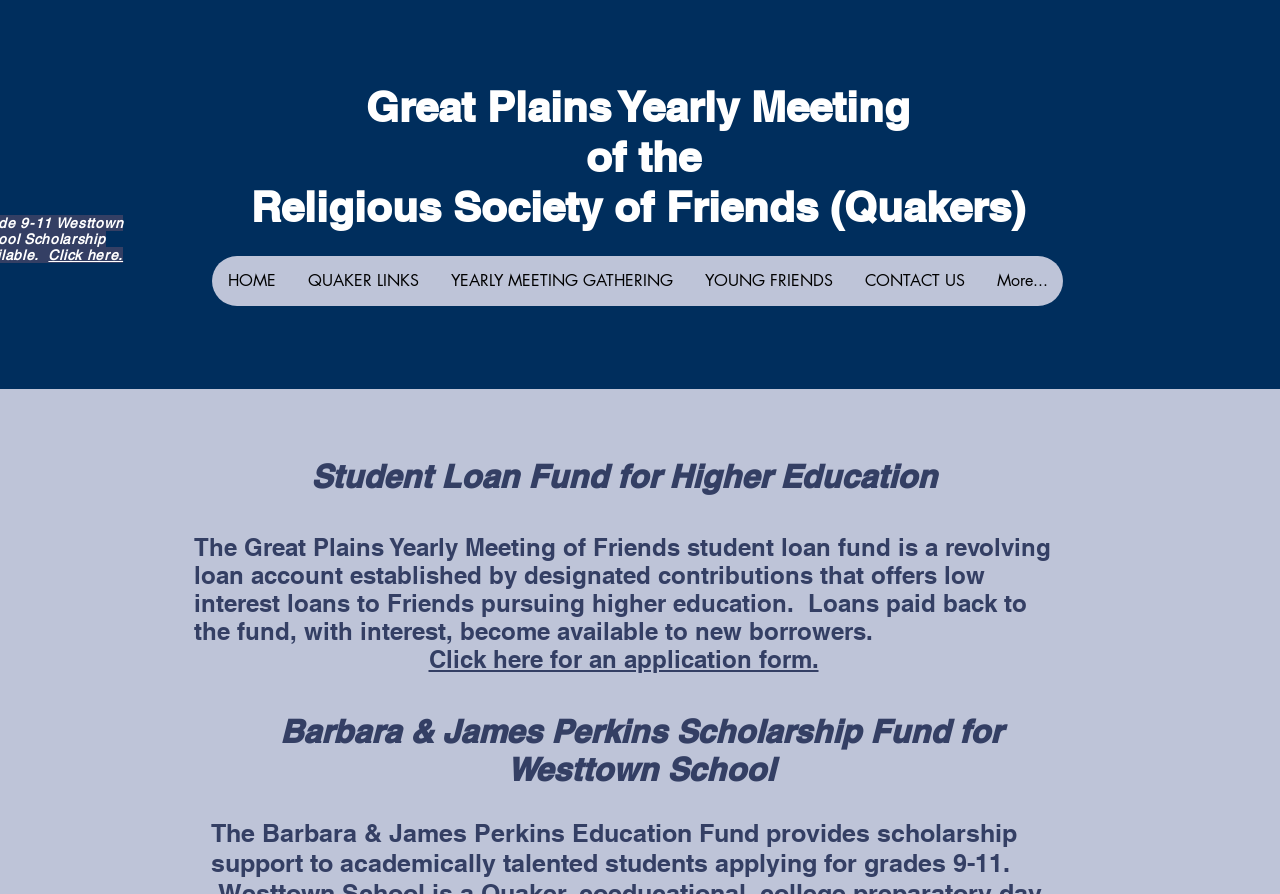Give a one-word or one-phrase response to the question:
What are the navigation options on the website?

HOME, QUAKER LINKS, YEARLY MEETING GATHERING, YOUNG FRIENDS, CONTACT US, More...